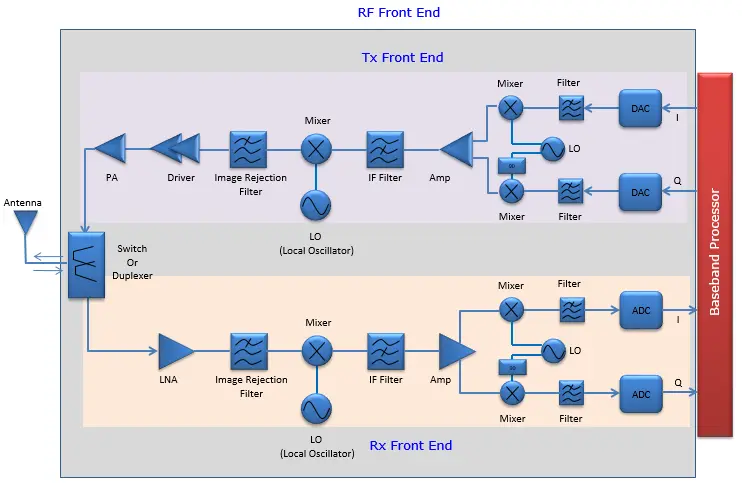What type of amplifier is used in the reception pathway?
Provide a fully detailed and comprehensive answer to the question.

The Low Noise Amplifier (LNA) is used in the reception pathway to optimize reception quality, which is essential for processing incoming signals in the RF front-end system.